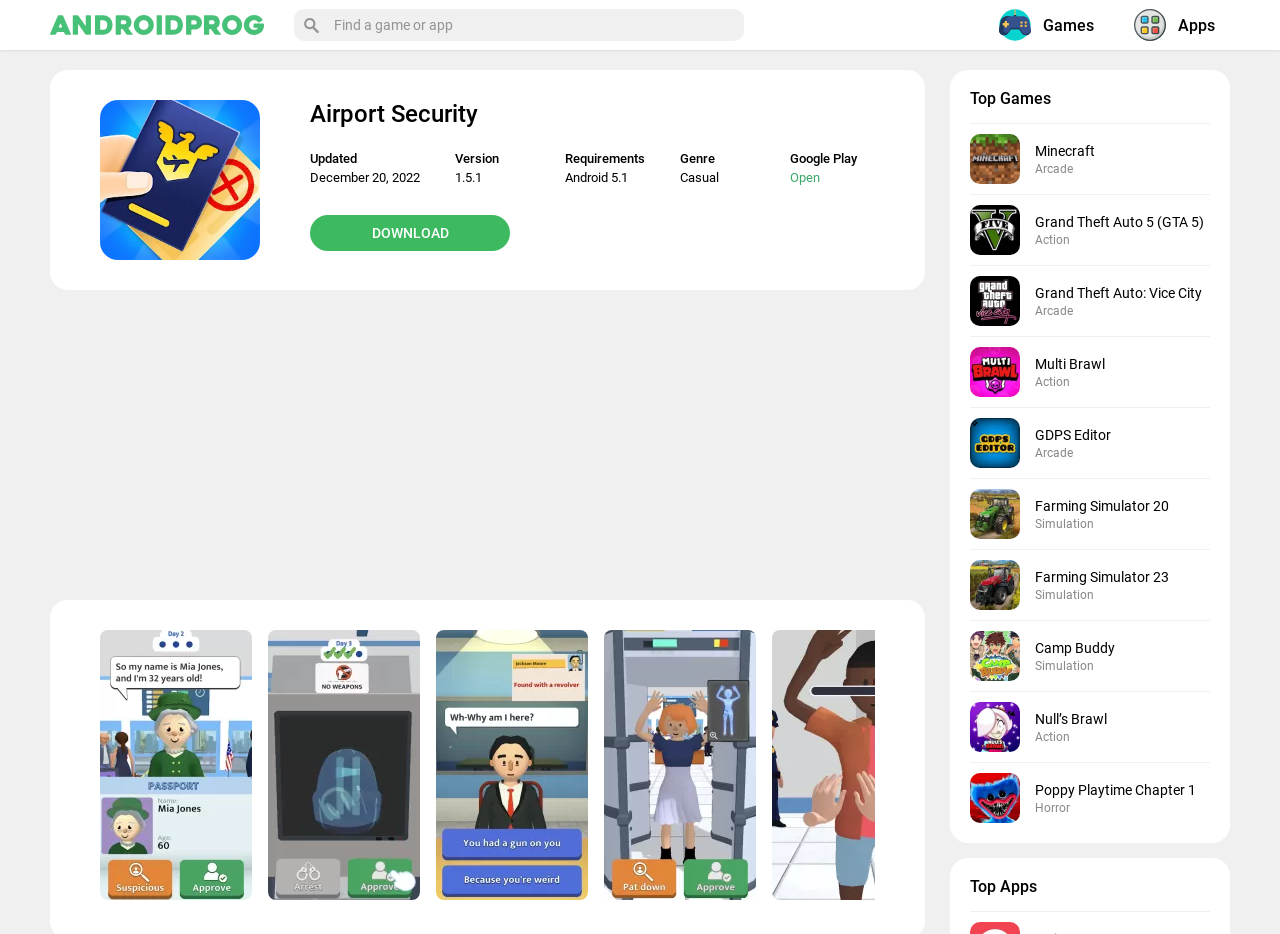Refer to the image and provide an in-depth answer to the question:
What is the name of the game?

The name of the game can be found in the heading element with the text 'Airport Security' at coordinates [0.242, 0.102, 0.703, 0.153].